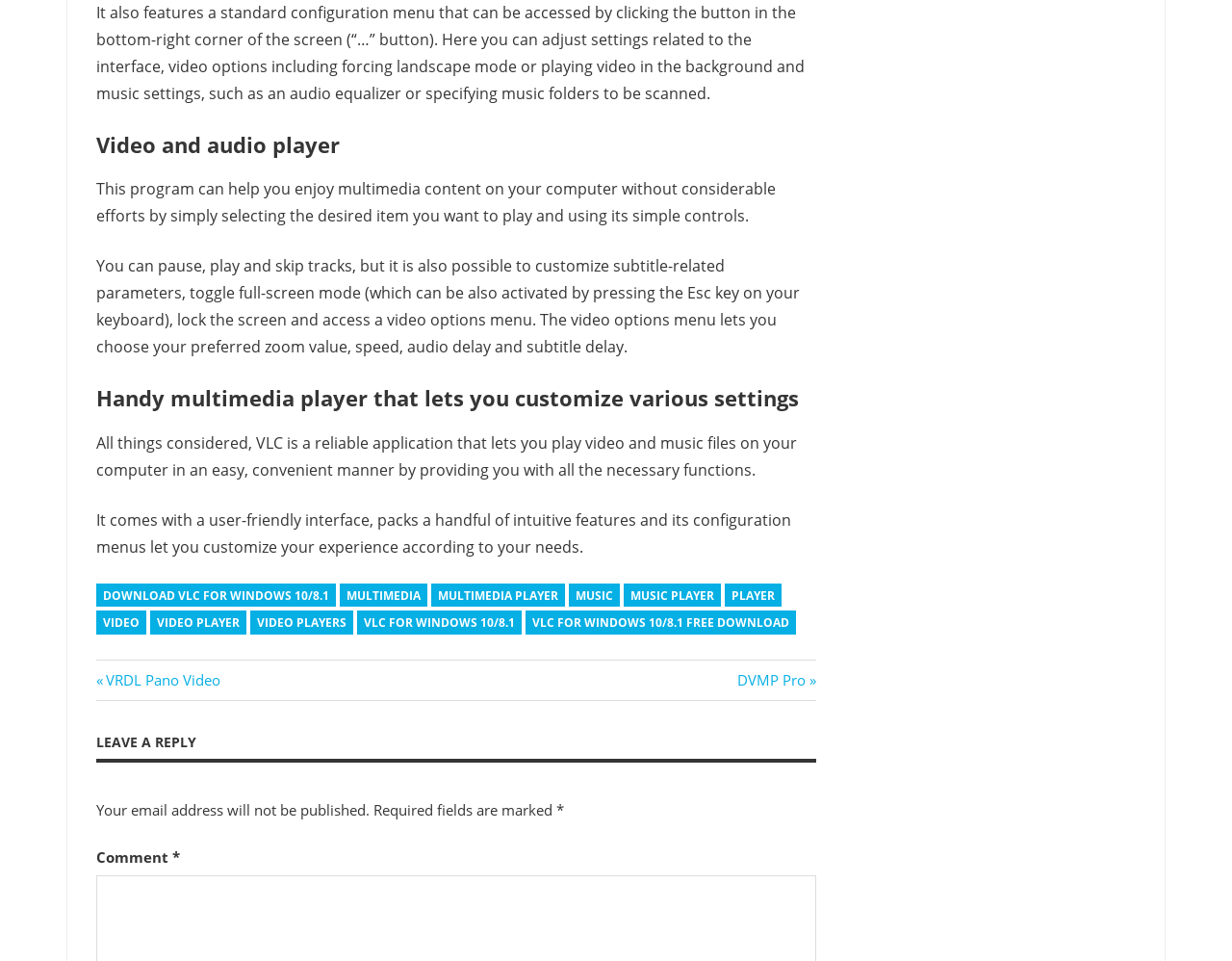Please locate the bounding box coordinates of the element that should be clicked to achieve the given instruction: "Leave a reply".

[0.078, 0.752, 0.662, 0.794]